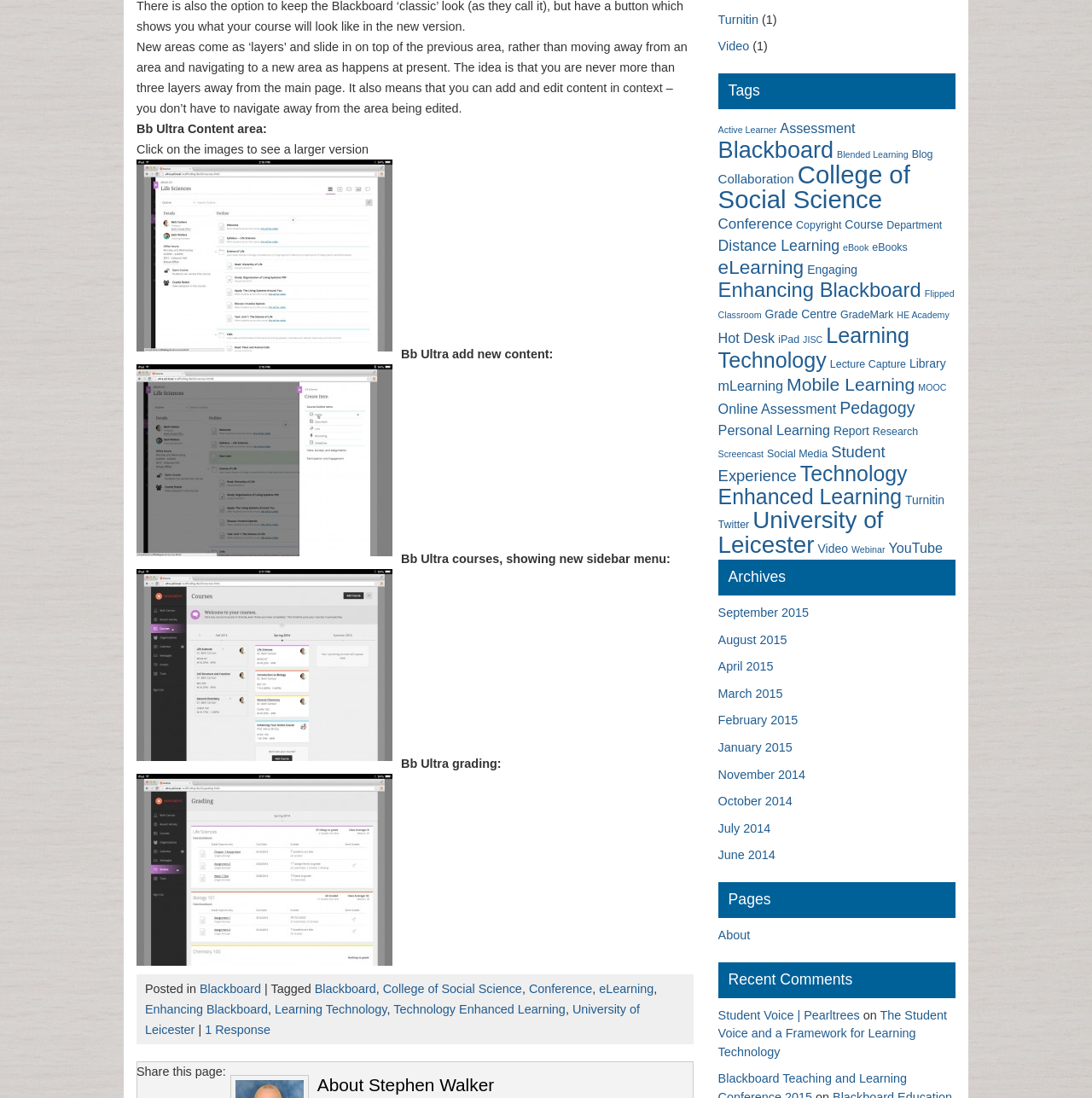Find and provide the bounding box coordinates for the UI element described here: "Library". The coordinates should be given as four float numbers between 0 and 1: [left, top, right, bottom].

[0.833, 0.325, 0.866, 0.337]